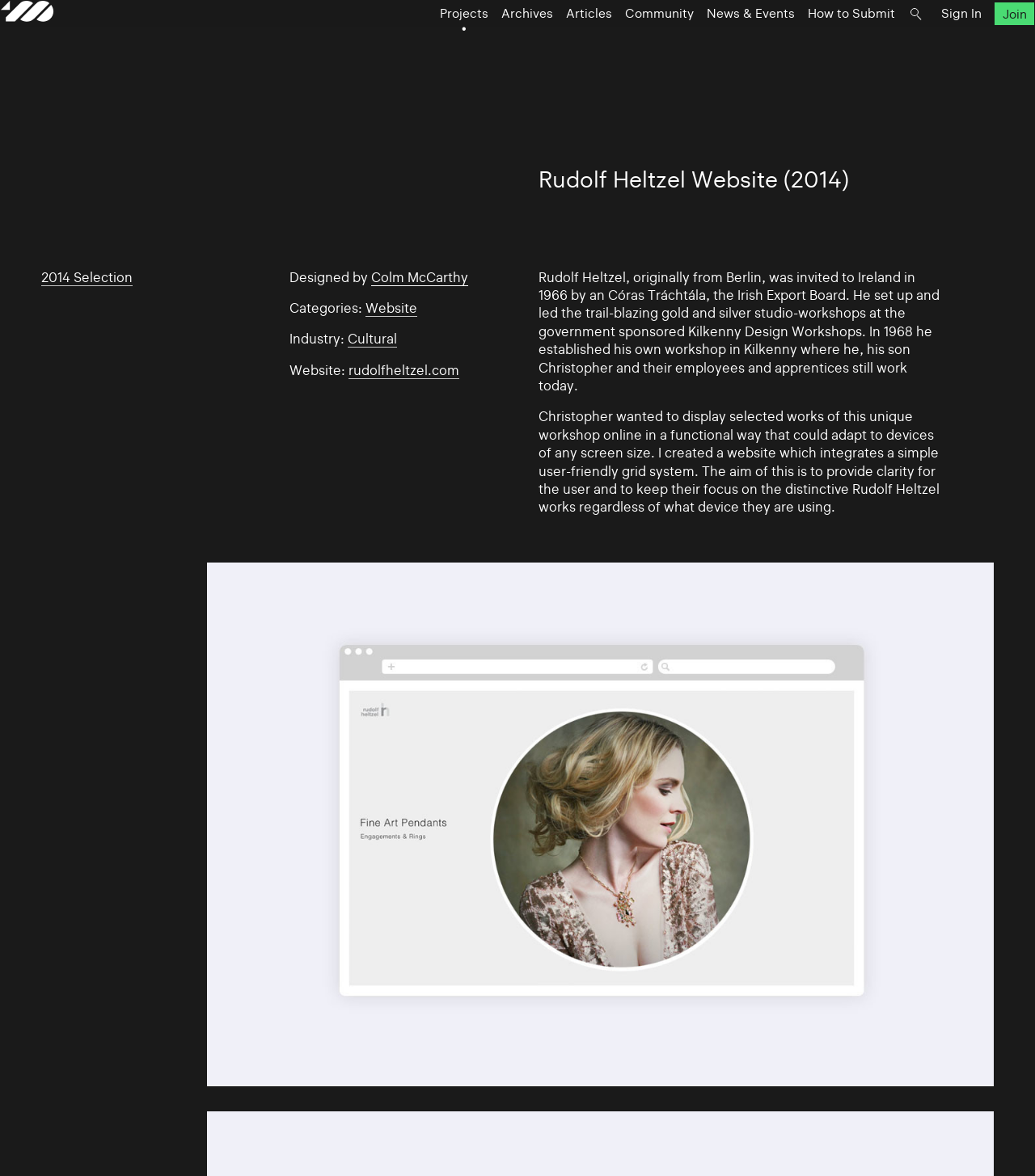Provide a comprehensive description of the webpage.

The webpage is about Rudolf Heltzel's website, which was created in 2014. At the top left corner, there is a small image and a link. Below this, there is a navigation menu with links to various sections such as Projects, Archives, Articles, Community, News & Events, How to Submit, and Sign In. 

To the right of the navigation menu, there is a search box with a placeholder text "Search for projects, articles, designers or workplaces..." and a close button. Next to the search box, there are links to Sign In and Join.

Below the navigation menu, there is a large heading that reads "Rudolf Heltzel Website (2014)". Underneath this heading, there is a section that provides information about the website, including the year it was selected, the designer's name, categories, industry, and a link to the website. 

There are two paragraphs of text that describe Rudolf Heltzel's background and the purpose of the website. The text is positioned below the information section and spans across the entire width of the page.

At the bottom of the page, there is a large figure that takes up most of the width, with an image inside it.